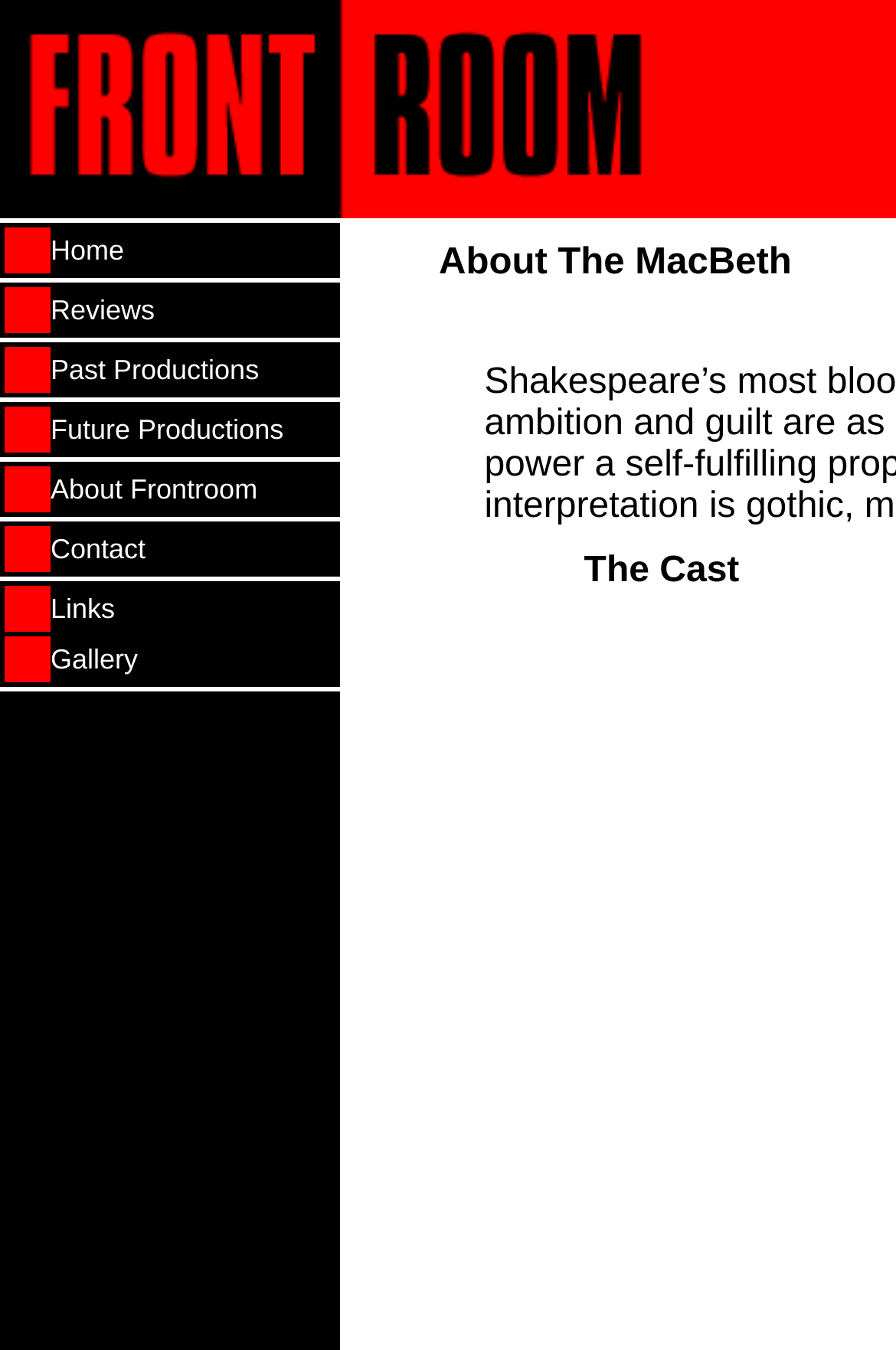Provide the bounding box coordinates for the UI element described in this sentence: "alt="Contact Frontroom"". The coordinates should be four float values between 0 and 1, i.e., [left, top, right, bottom].

[0.005, 0.402, 0.056, 0.431]